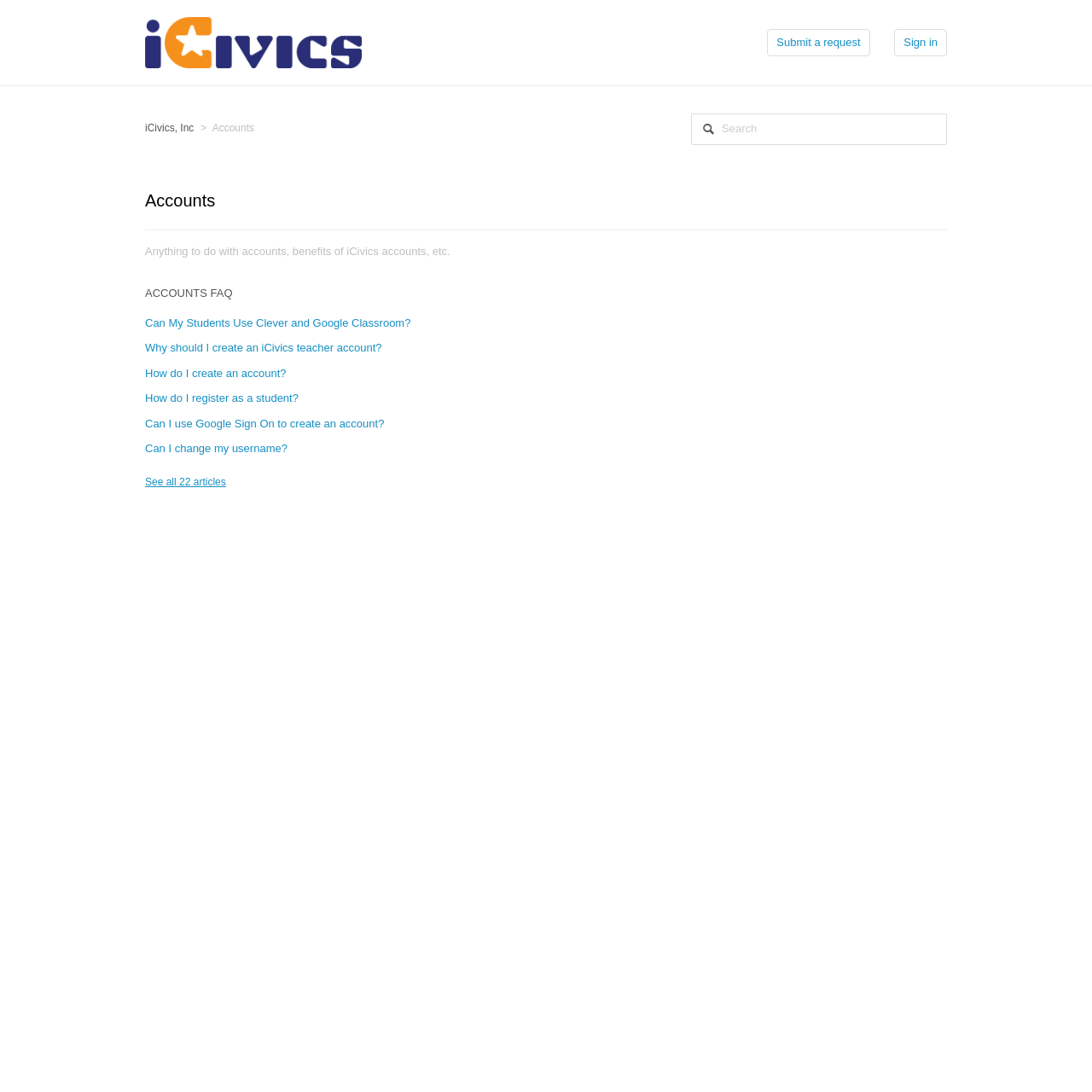Locate the bounding box coordinates of the clickable element to fulfill the following instruction: "View ACCOUNTS FAQ". Provide the coordinates as four float numbers between 0 and 1 in the format [left, top, right, bottom].

[0.133, 0.263, 0.213, 0.274]